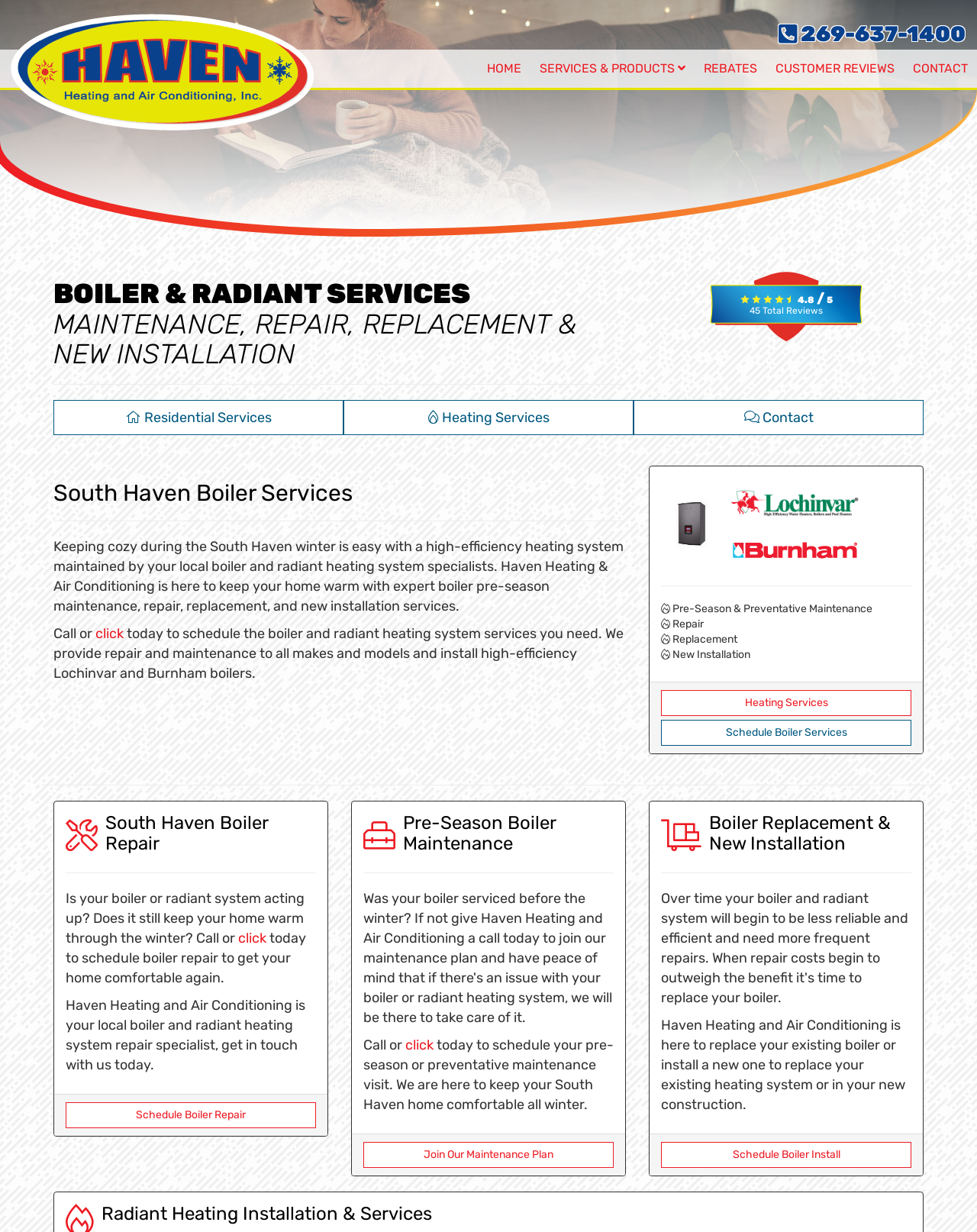Pinpoint the bounding box coordinates of the element you need to click to execute the following instruction: "Learn about Lochinvar Boilers". The bounding box should be represented by four float numbers between 0 and 1, in the format [left, top, right, bottom].

[0.747, 0.402, 0.88, 0.413]